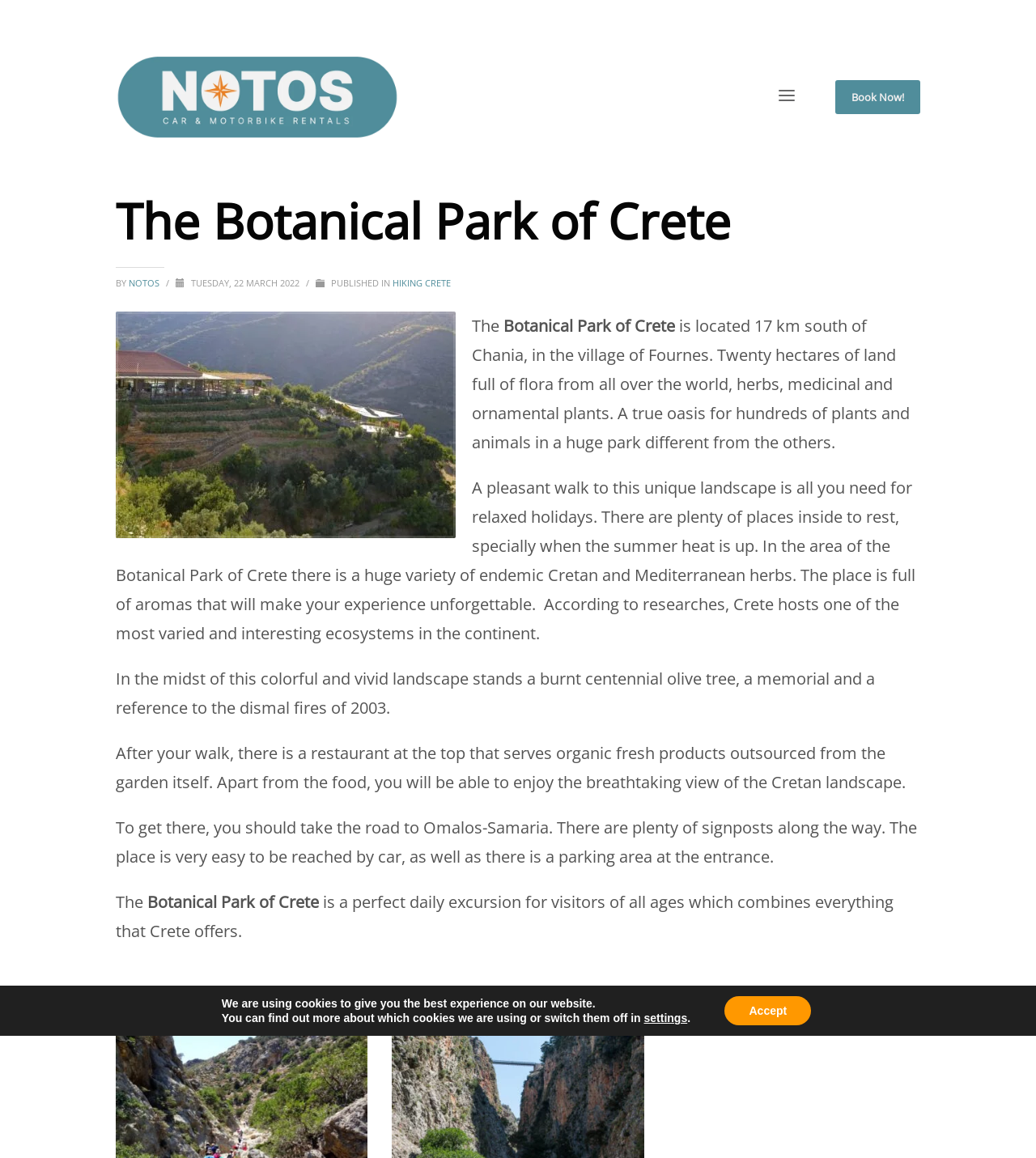What can you do after your walk in the park?
Answer with a single word or phrase, using the screenshot for reference.

Eat at the restaurant